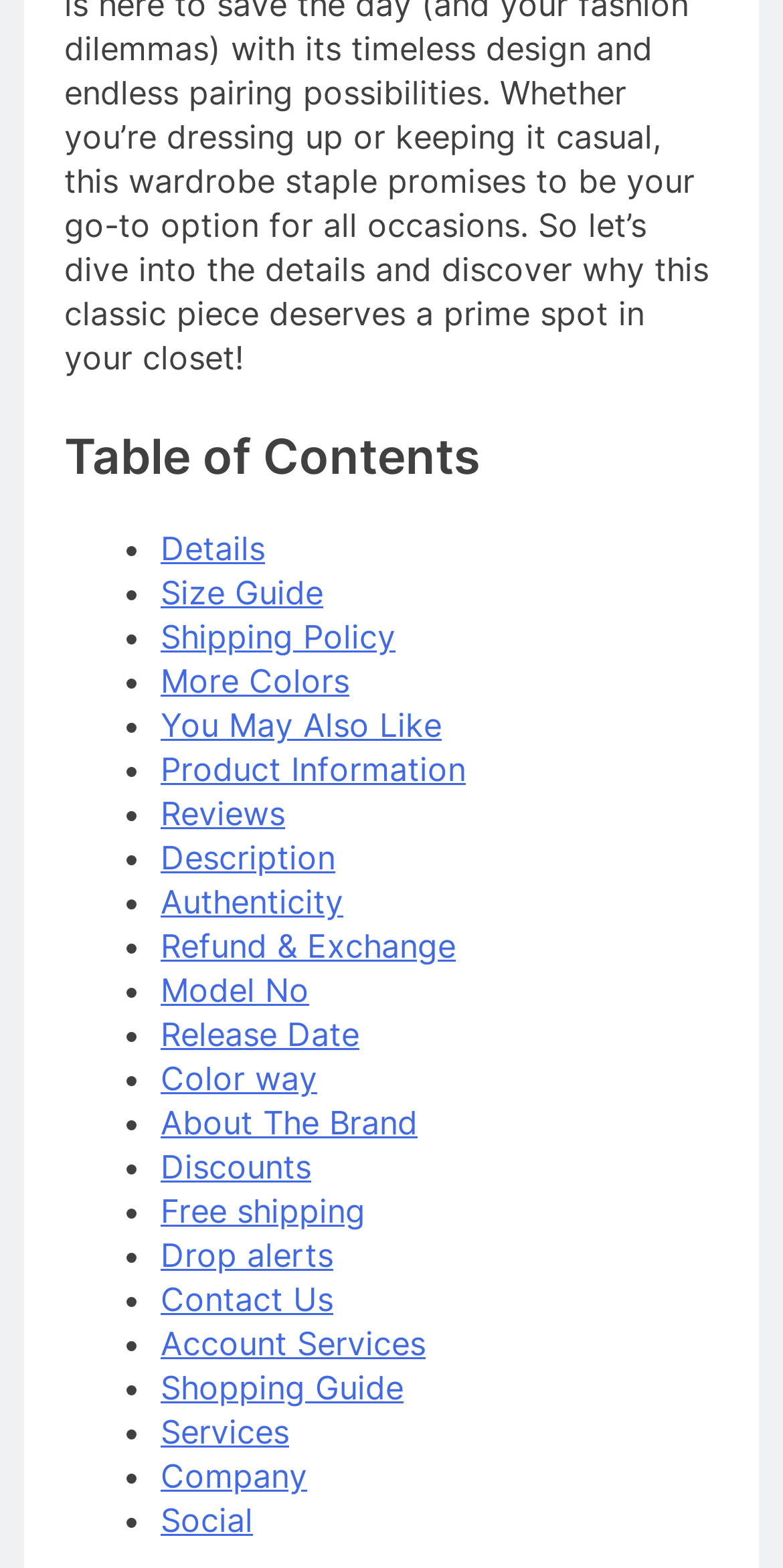What type of information is provided in the table of contents?
Carefully analyze the image and provide a thorough answer to the question.

The table of contents appears to provide information about a product, with links to details such as size guides, shipping policies, and product descriptions, suggesting that it is a product information page.